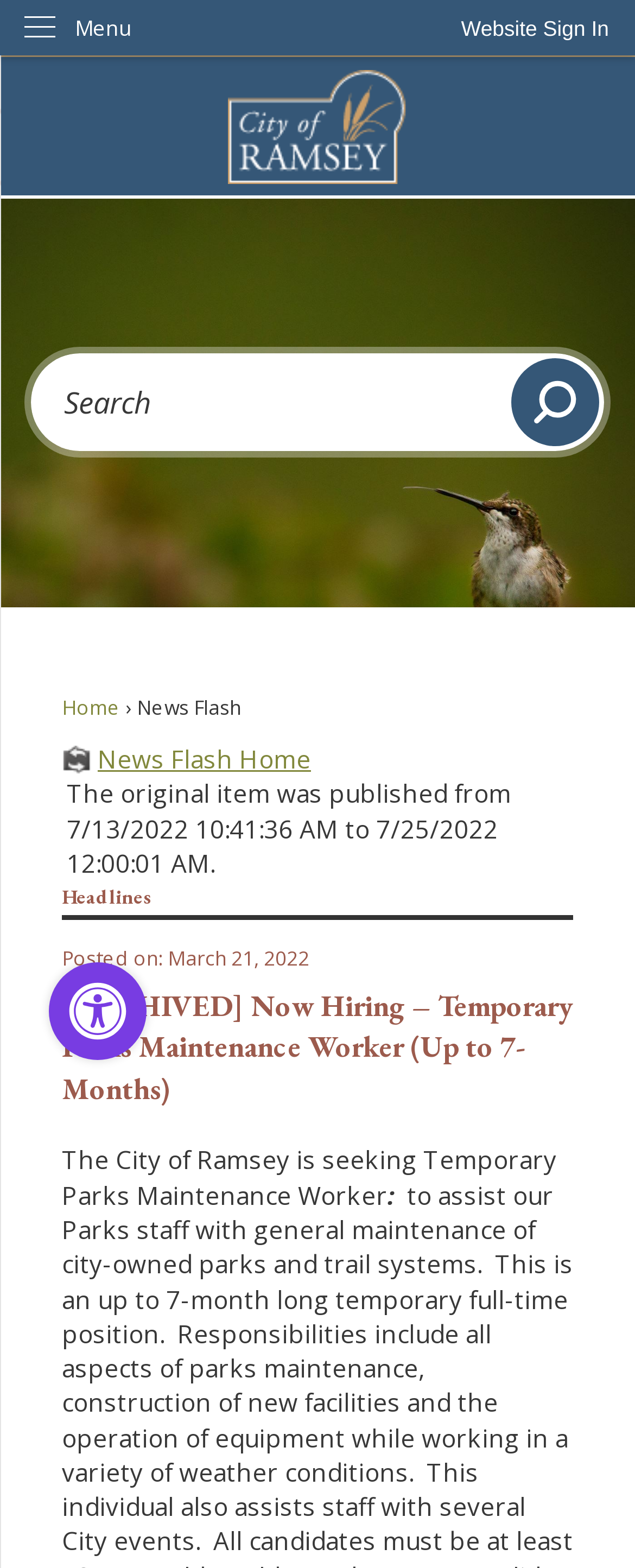Provide a comprehensive caption for the webpage.

The webpage appears to be a news flash page from the City of Ramsey, MN. At the top left corner, there is a link to "Skip to Main Content". Next to it, on the top right corner, is a button to sign in to the website. Below the sign-in button, there is a vertical menu with the label "Menu".

The main content area is divided into several sections. On the top, there is a link to the "Home page" accompanied by an image. Below it, there is a search region that takes up most of the width of the page, containing a search textbox and a "Go to Site Search" button with an image.

On the left side, there are several links, including "Home", "News Flash", and "News Flash Home". Below these links, there is a section with a heading "News Flash" and a subheading "Headlines". This section contains a news article with a title "[ARCHIVED] Now Hiring – Temporary Parks Maintenance Worker (Up to 7-Months)" and a brief description "The City of Ramsey is seeking Temporary Parks Maintenance Worker to assist our Parks staff with general maintenance of city-owned parks and trail systems. This is an up to 7-month". The article also has a posted date "March 21, 2022".

At the bottom left corner, there is a button to discover personalization options, accompanied by an image.